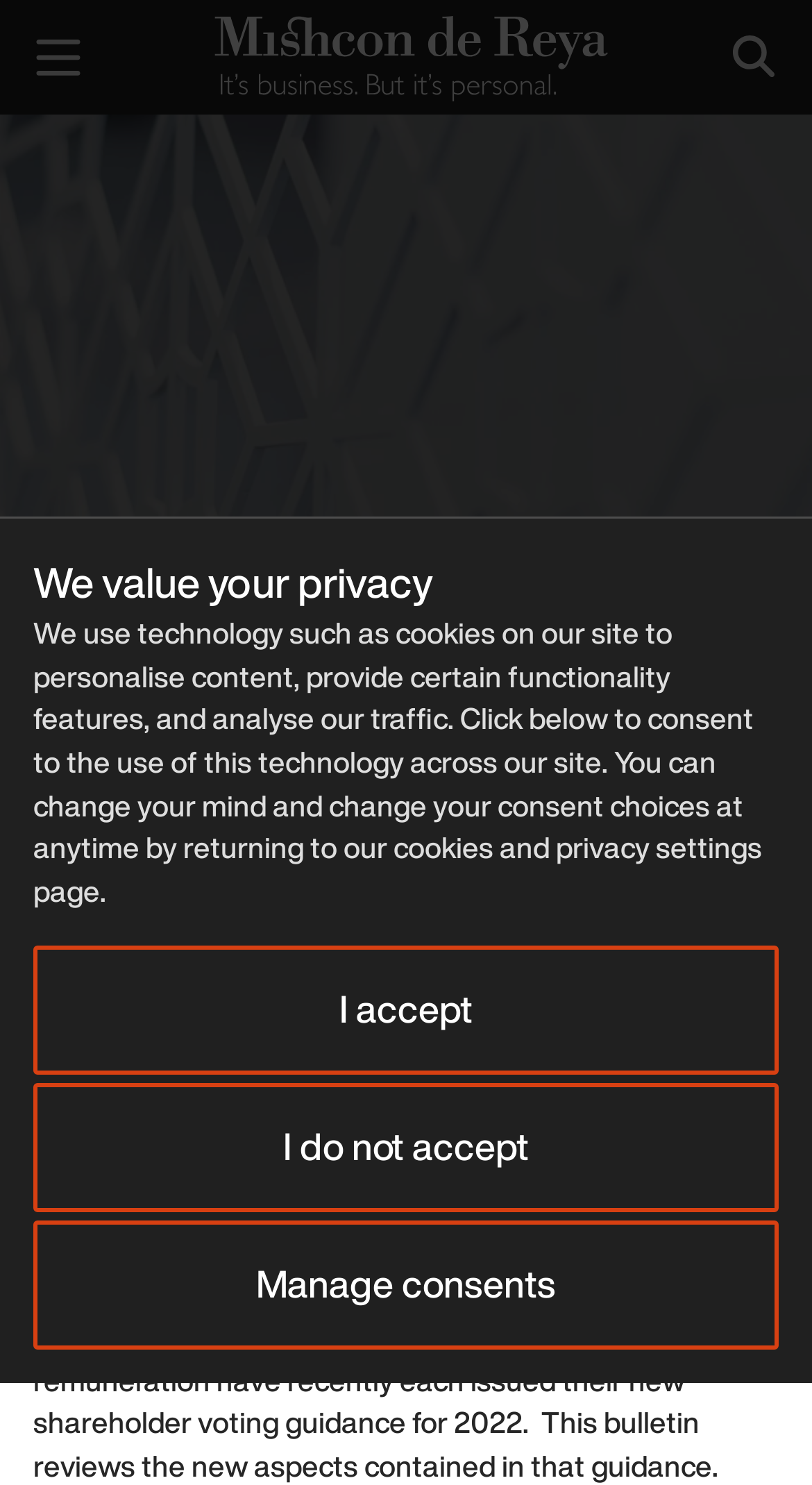Locate the bounding box of the UI element based on this description: "I do not accept". Provide four float numbers between 0 and 1 as [left, top, right, bottom].

[0.041, 0.73, 0.959, 0.816]